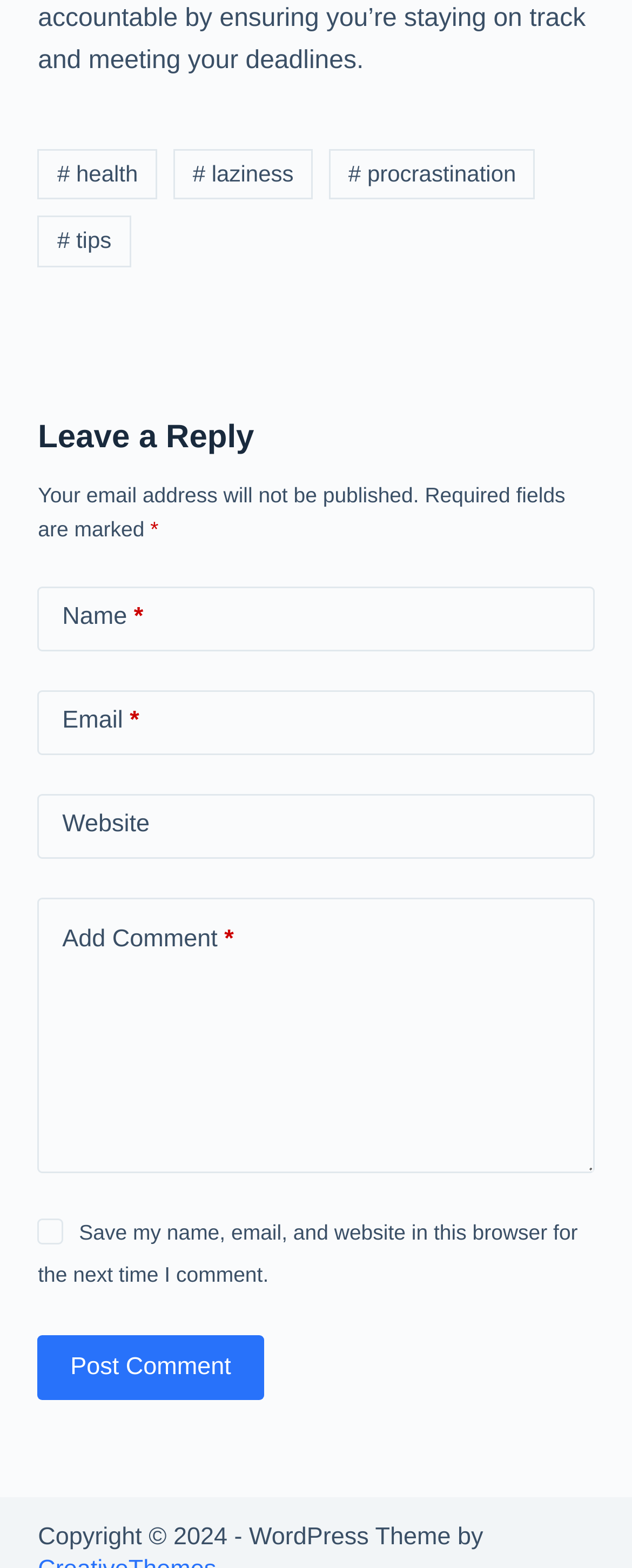What is the purpose of the checkbox? Based on the image, give a response in one word or a short phrase.

Save comment info